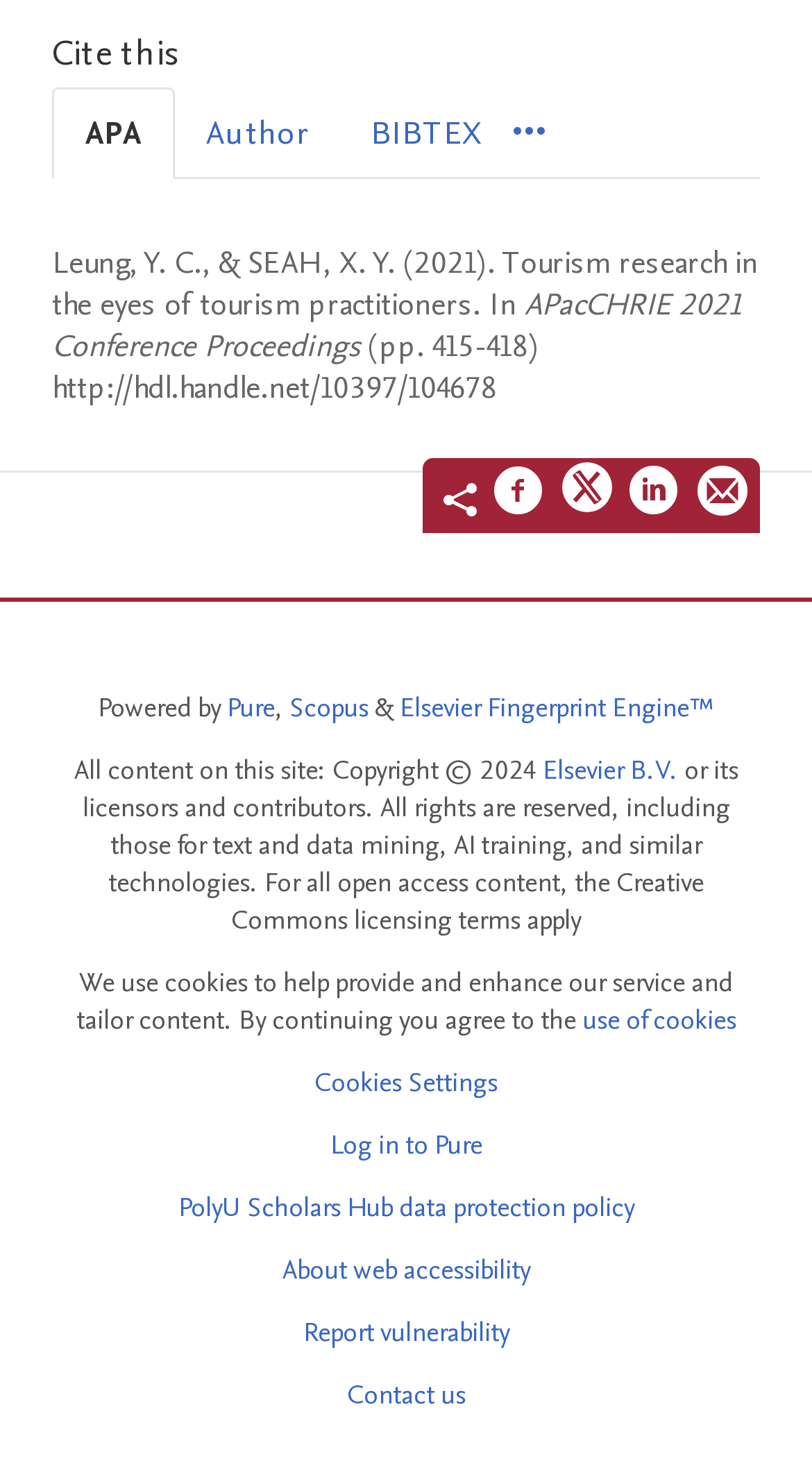Find the bounding box coordinates of the clickable element required to execute the following instruction: "View citation in BIBTEX format". Provide the coordinates as four float numbers between 0 and 1, i.e., [left, top, right, bottom].

[0.418, 0.06, 0.631, 0.119]